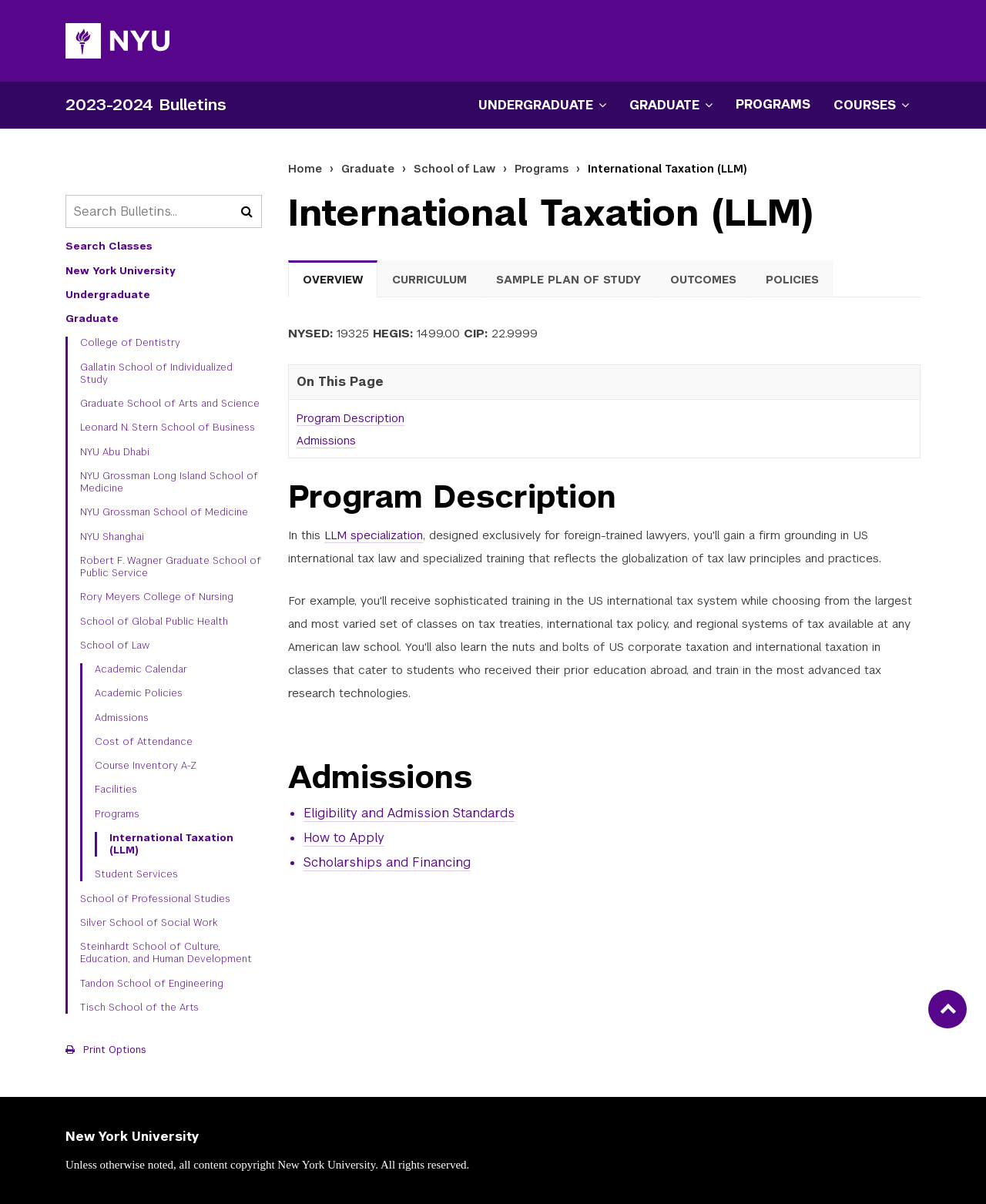Find the bounding box coordinates for the UI element whose description is: "School of Global Public Health". The coordinates should be four float numbers between 0 and 1, in the format [left, top, right, bottom].

[0.081, 0.511, 0.266, 0.521]